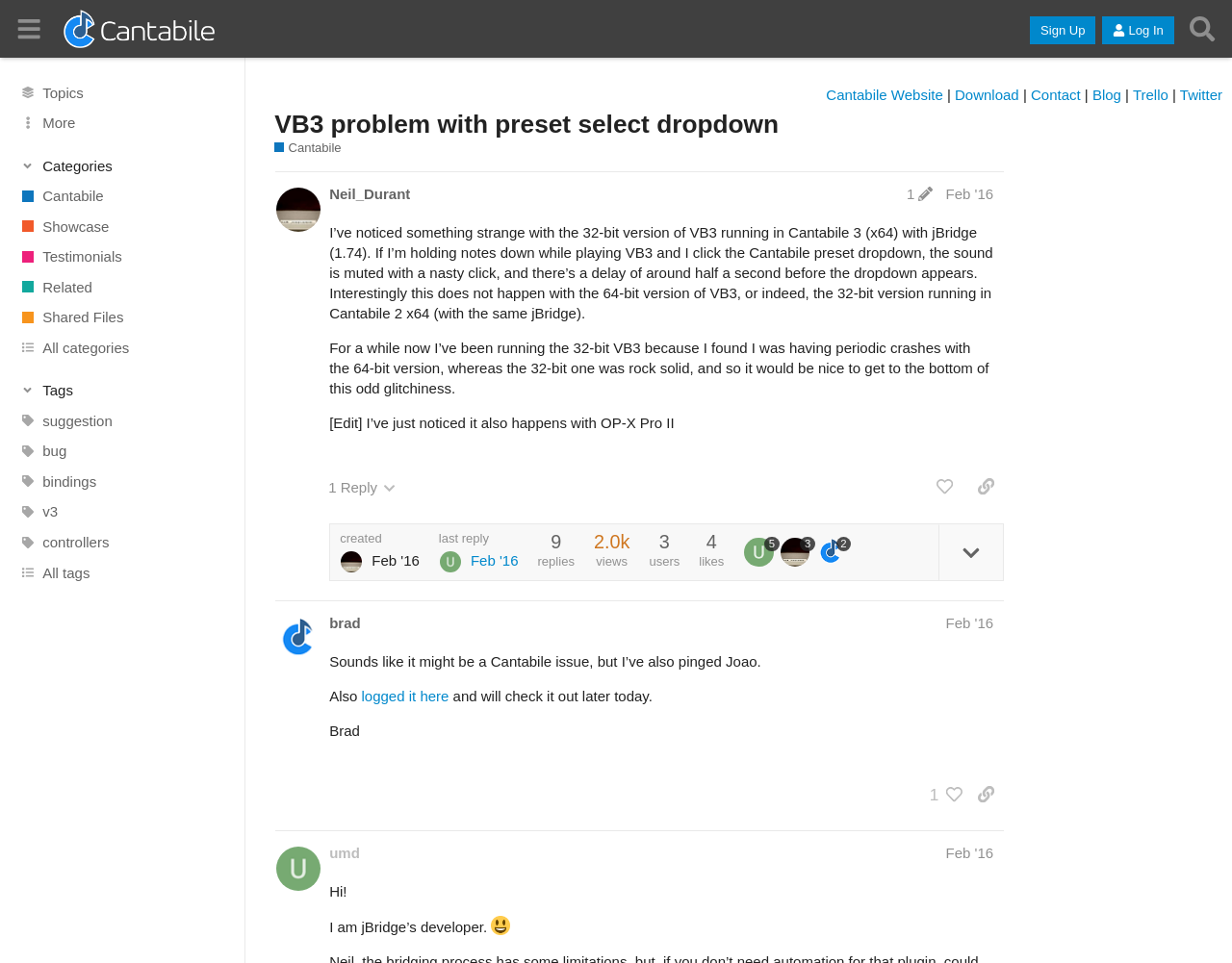Provide a thorough description of the webpage's content and layout.

This webpage is a discussion forum post on the Cantabile Community website. At the top, there is a header section with a button to toggle the sidebar, a link to the Cantabile Community, and buttons to sign up and log in. On the right side of the header, there are buttons for search and more options.

Below the header, there is a navigation section with links to various topics, including Cantabile, Showcase, Testimonials, and Related. There are also links to categories and tags, each with a small icon next to it.

The main content of the page is a discussion post titled "VB3 problem with preset select dropdown." The post is divided into sections, with the original post at the top and replies below. The original post describes an issue with the 32-bit version of VB3 running in Cantabile 3, where the sound is muted with a nasty click when the preset dropdown is clicked. The post also mentions that this issue does not occur with the 64-bit version of VB3 or the 32-bit version running in Cantabile 2.

Below the original post, there are several buttons and links, including a button to reply to the post, a link to edit the post, and a button to like the post. There is also a section showing the post's statistics, including the number of replies, views, and likes.

On the right side of the page, there is a sidebar with links to other topics and categories, as well as a section showing the post's edit history. At the bottom of the page, there are links to the next and previous posts in the discussion.